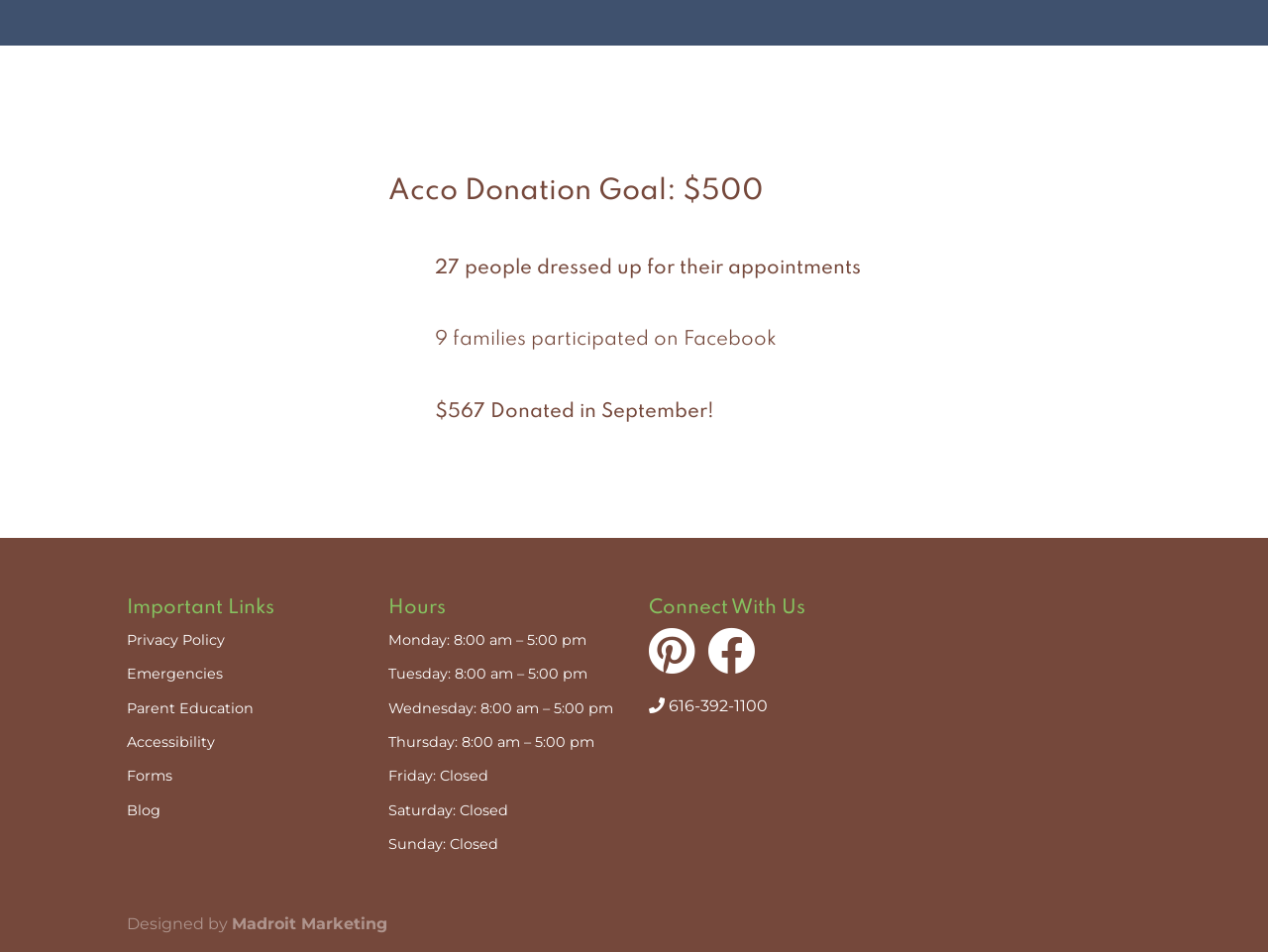Identify the bounding box for the given UI element using the description provided. Coordinates should be in the format (top-left x, top-left y, bottom-right x, bottom-right y) and must be between 0 and 1. Here is the description: 9 families participated on Facebook

[0.343, 0.347, 0.612, 0.368]